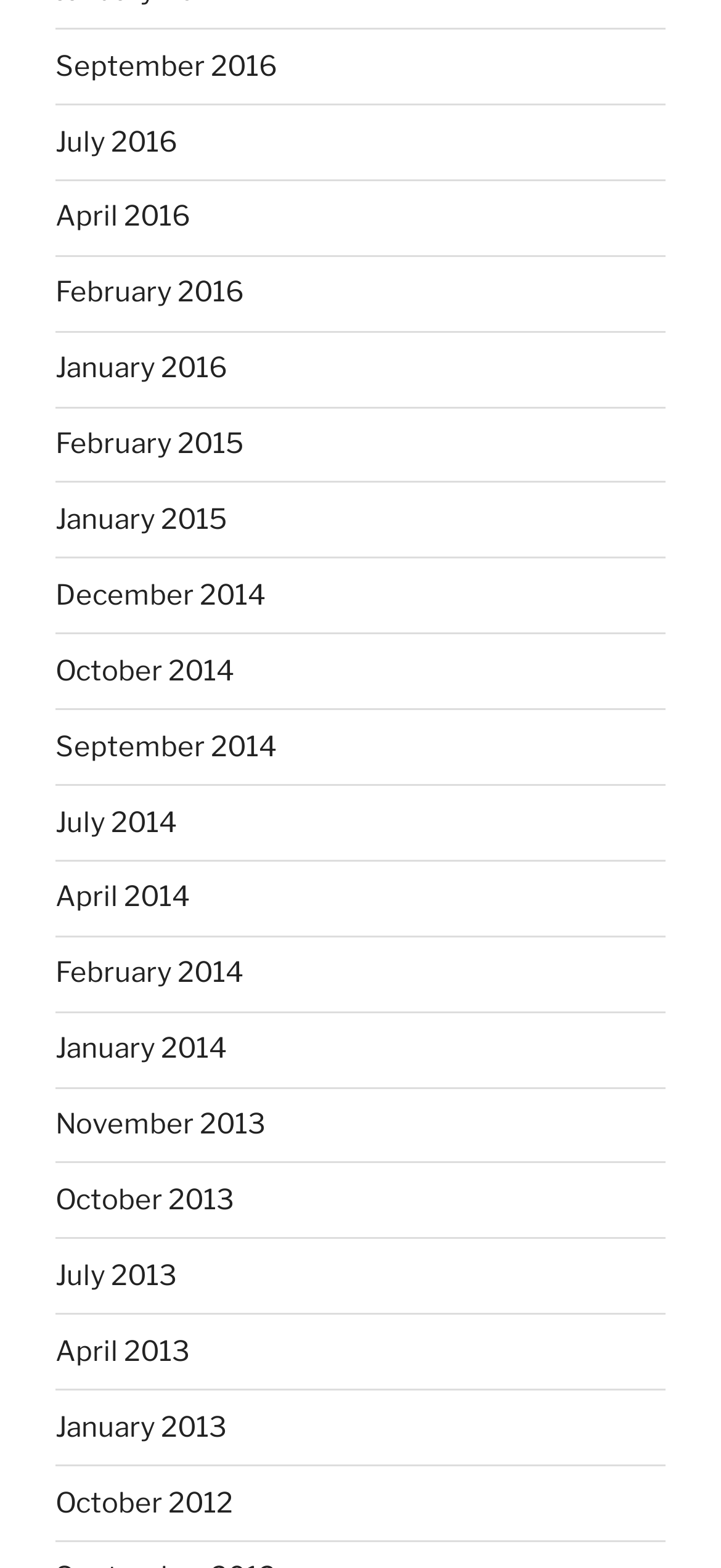Identify the bounding box coordinates for the region of the element that should be clicked to carry out the instruction: "view January 2013". The bounding box coordinates should be four float numbers between 0 and 1, i.e., [left, top, right, bottom].

[0.077, 0.899, 0.315, 0.921]